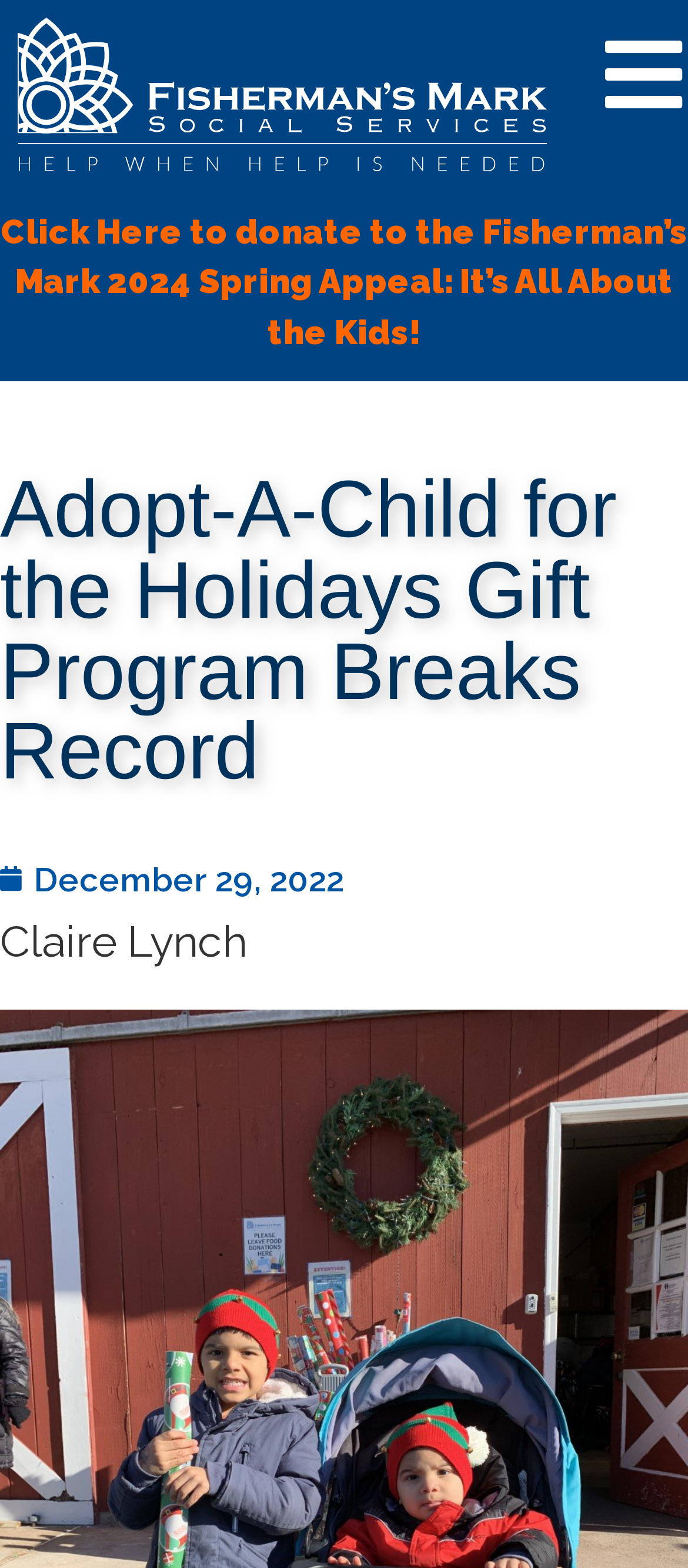Extract the bounding box for the UI element that matches this description: "December 29, 2022".

[0.0, 0.545, 0.5, 0.577]